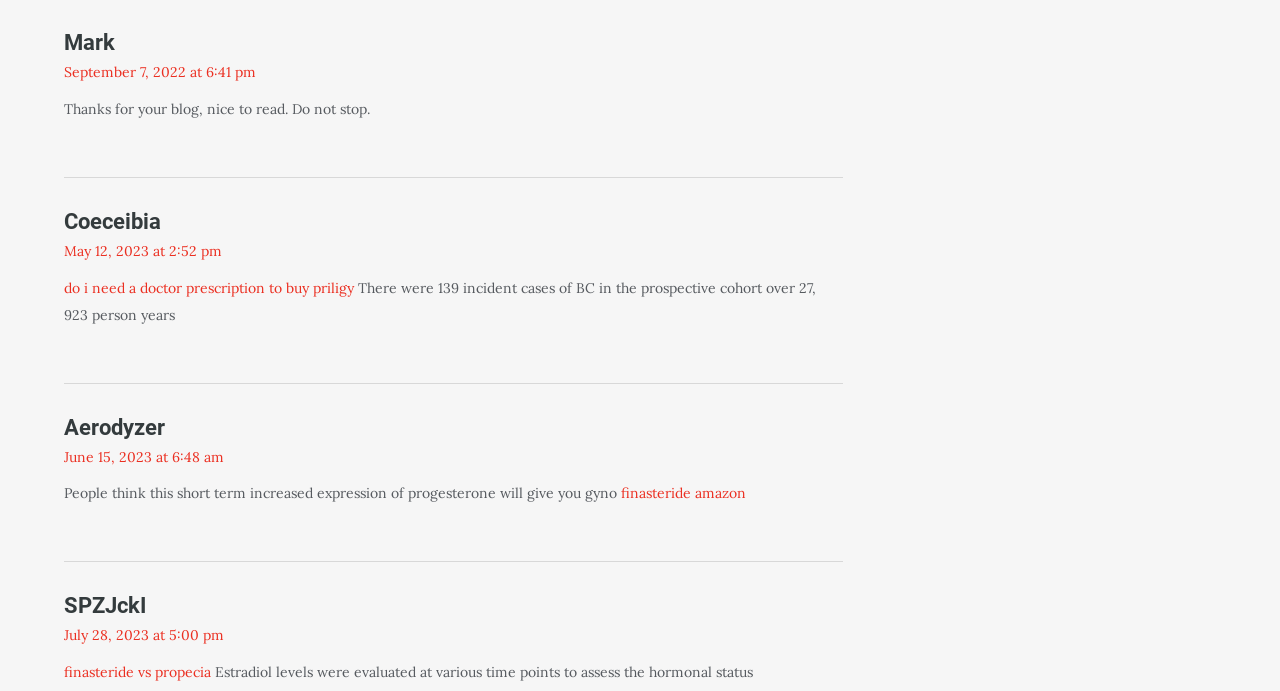Please determine the bounding box coordinates of the clickable area required to carry out the following instruction: "Click on the link 'finasteride amazon'". The coordinates must be four float numbers between 0 and 1, represented as [left, top, right, bottom].

[0.485, 0.701, 0.583, 0.727]